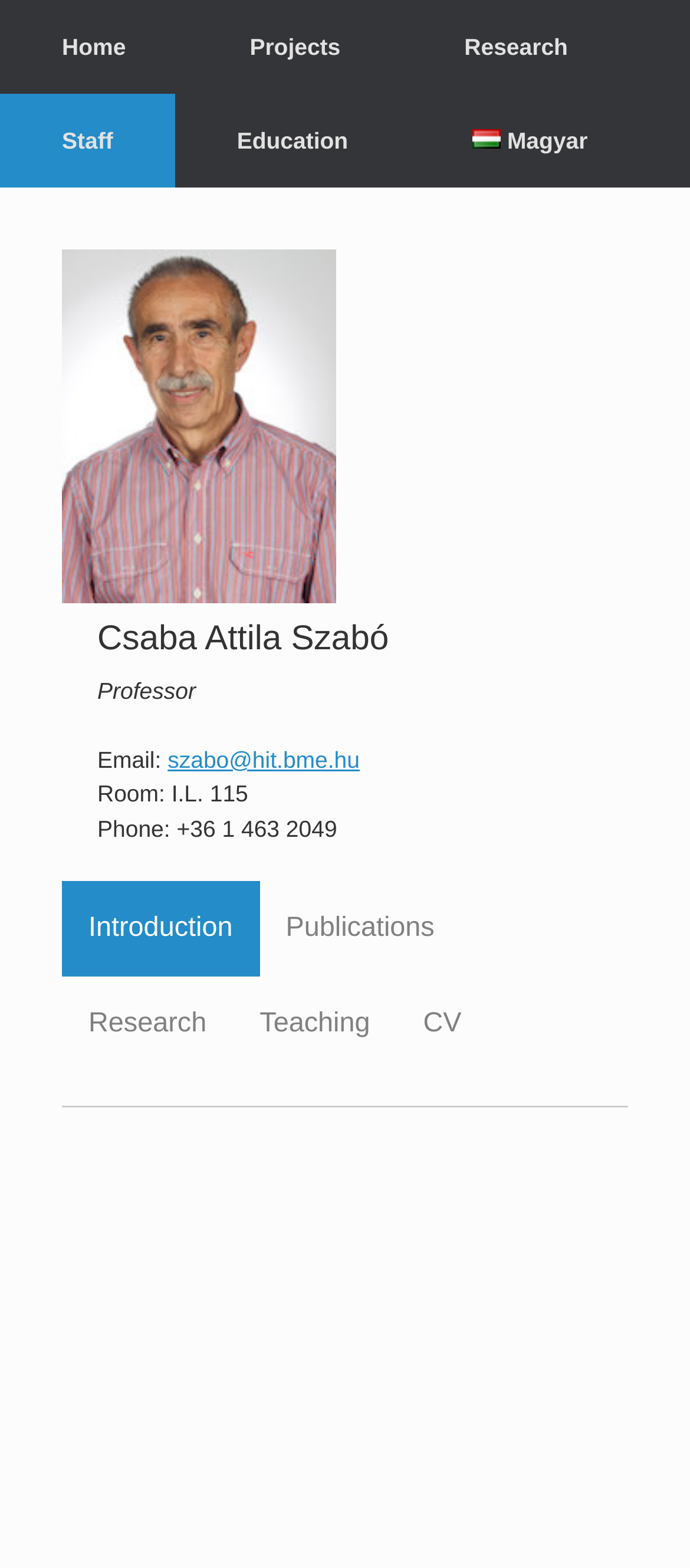What is the email address of the professor?
Give a single word or phrase answer based on the content of the image.

szabo@hit.bme.hu